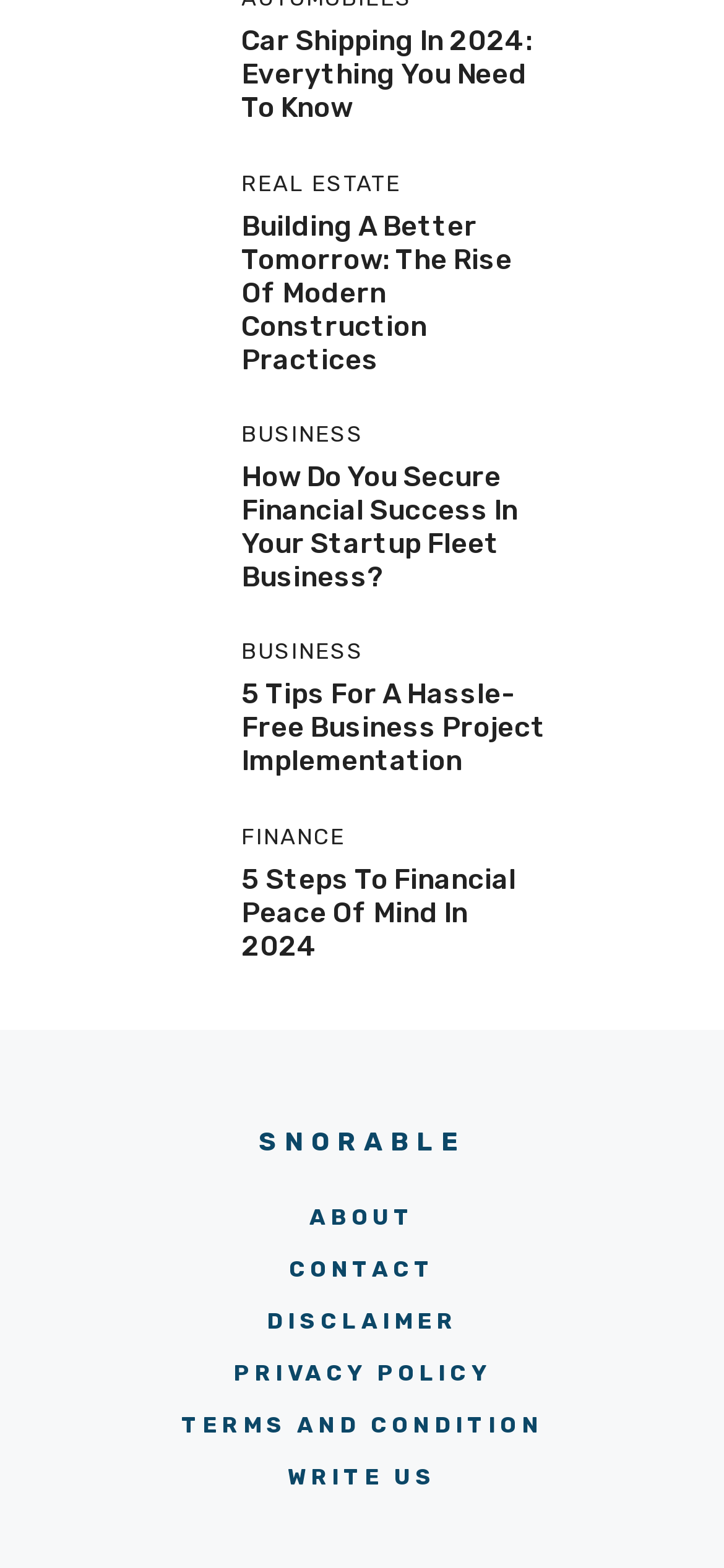How many figures are there on the webpage?
Look at the image and answer the question using a single word or phrase.

5